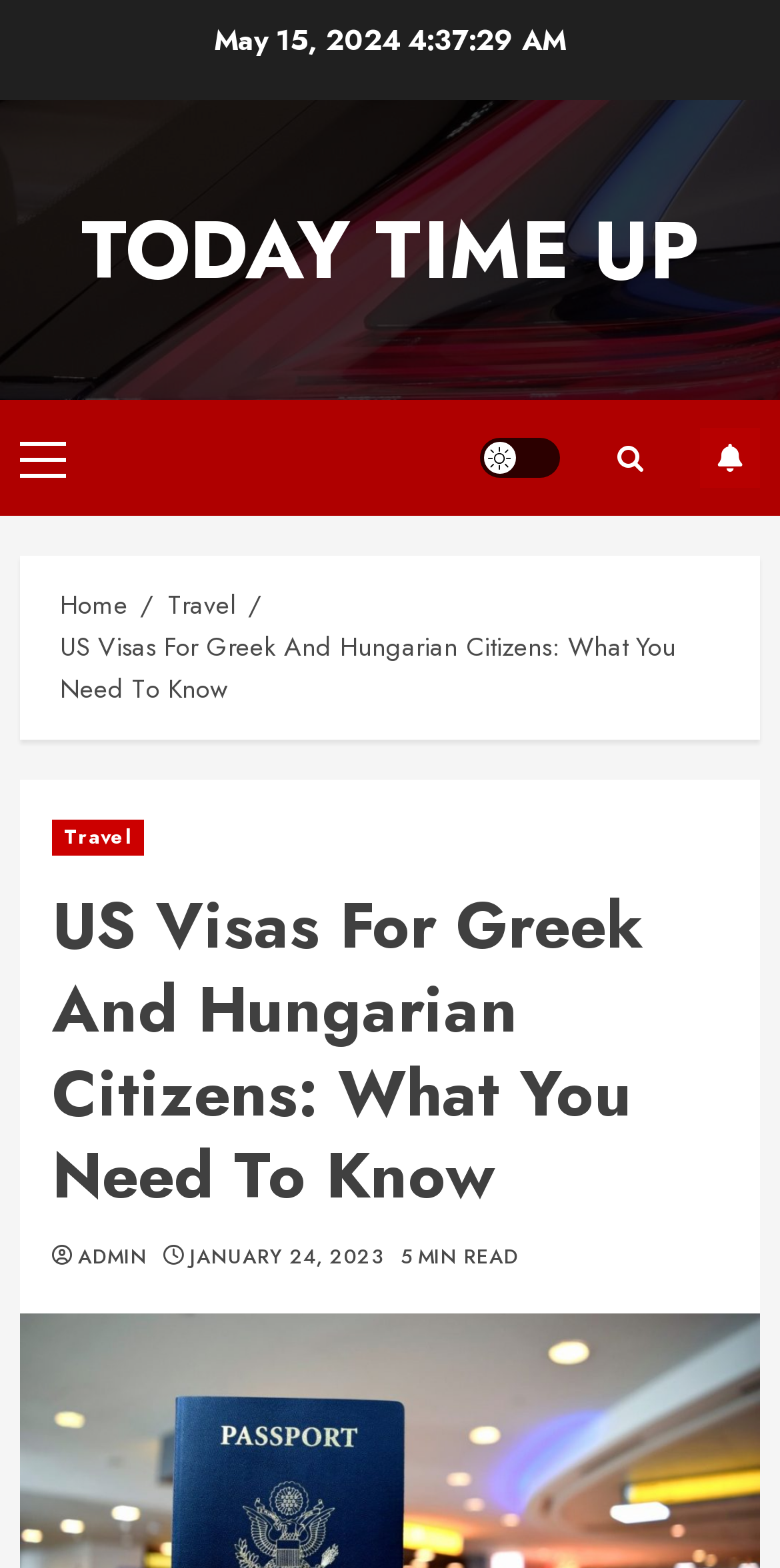Please determine the bounding box coordinates of the element's region to click for the following instruction: "go to home page".

[0.077, 0.374, 0.164, 0.399]